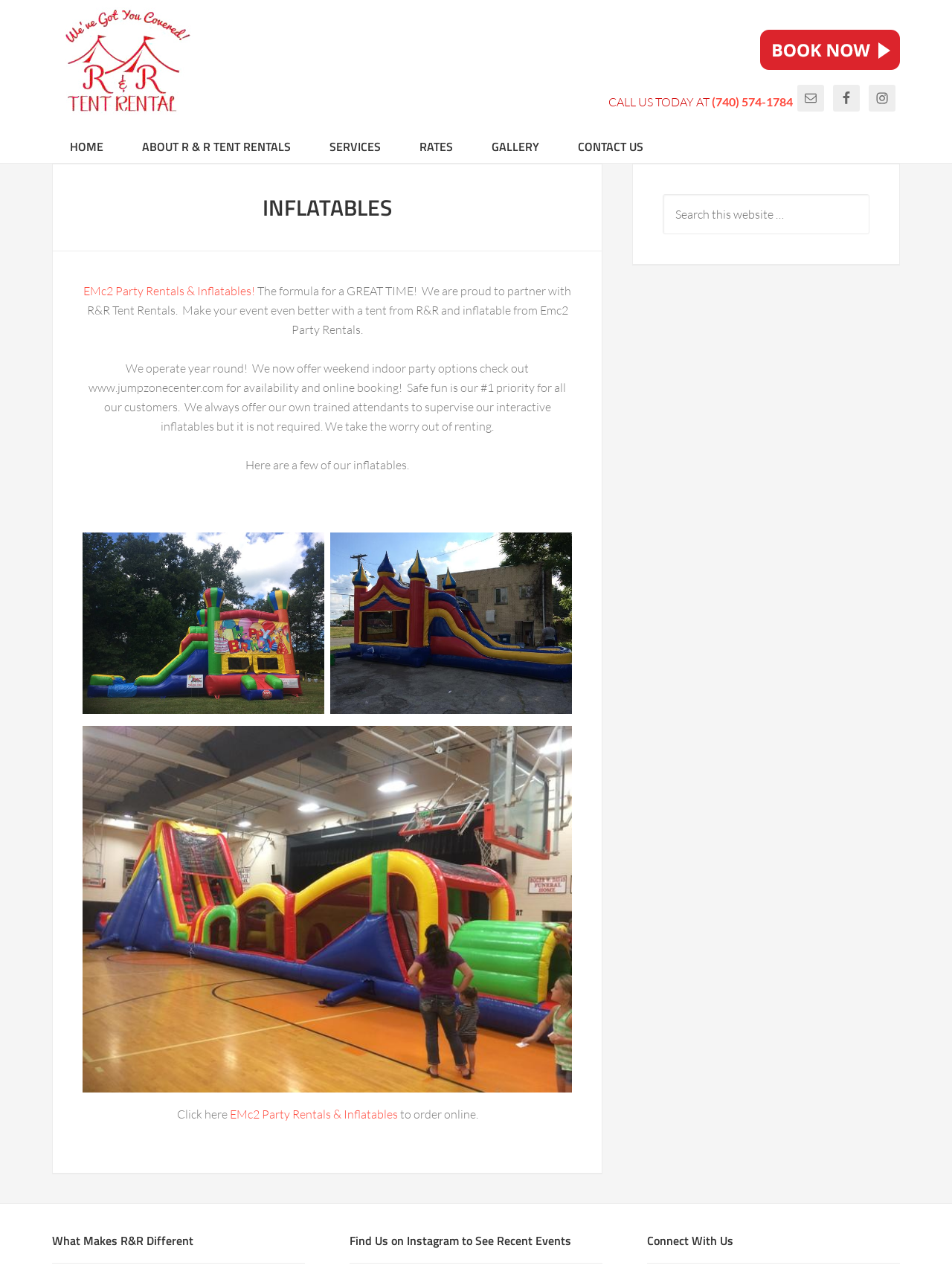Please find the bounding box coordinates of the section that needs to be clicked to achieve this instruction: "Email us".

[0.838, 0.067, 0.866, 0.088]